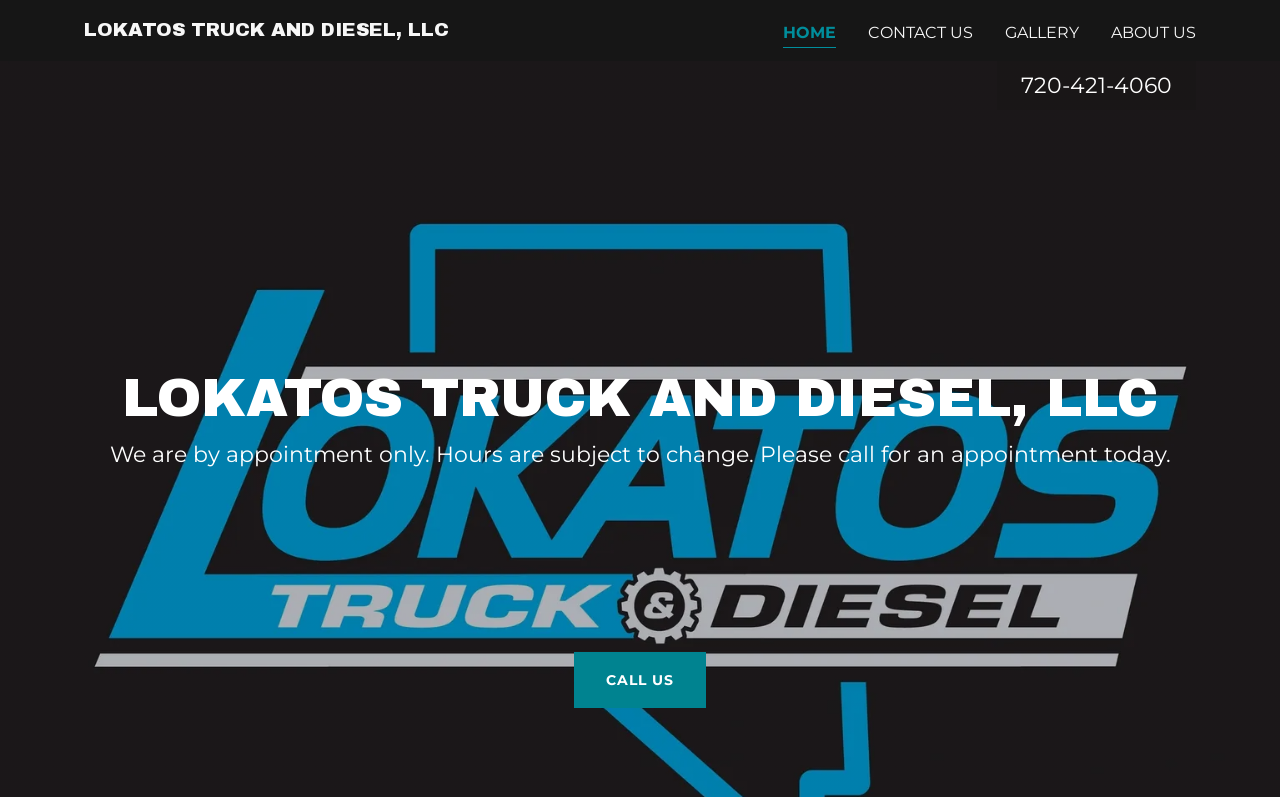Convey a detailed summary of the webpage, mentioning all key elements.

The webpage is about Lokatos Truck and Diesel, a company offering expert mobile truck mechanic services. At the top left of the page, there is a link to the company's name, "LOKATOS TRUCK AND DIESEL, LLC", which has a popup menu. Below this link, there is a heading with the same company name. 

To the right of the company name, there are four links in a row: "HOME", "CONTACT US", "GALLERY", and "ABOUT US". The "ABOUT US" link is followed by a phone number, "720-421-4060", and a heading with the company name again. 

Below the links, there is a paragraph of text stating that the company is by appointment only, with hours subject to change, and encouraging visitors to call for an appointment. At the bottom of the page, there is a "CALL US" link. Overall, the webpage appears to be a simple and straightforward presentation of the company's services and contact information.